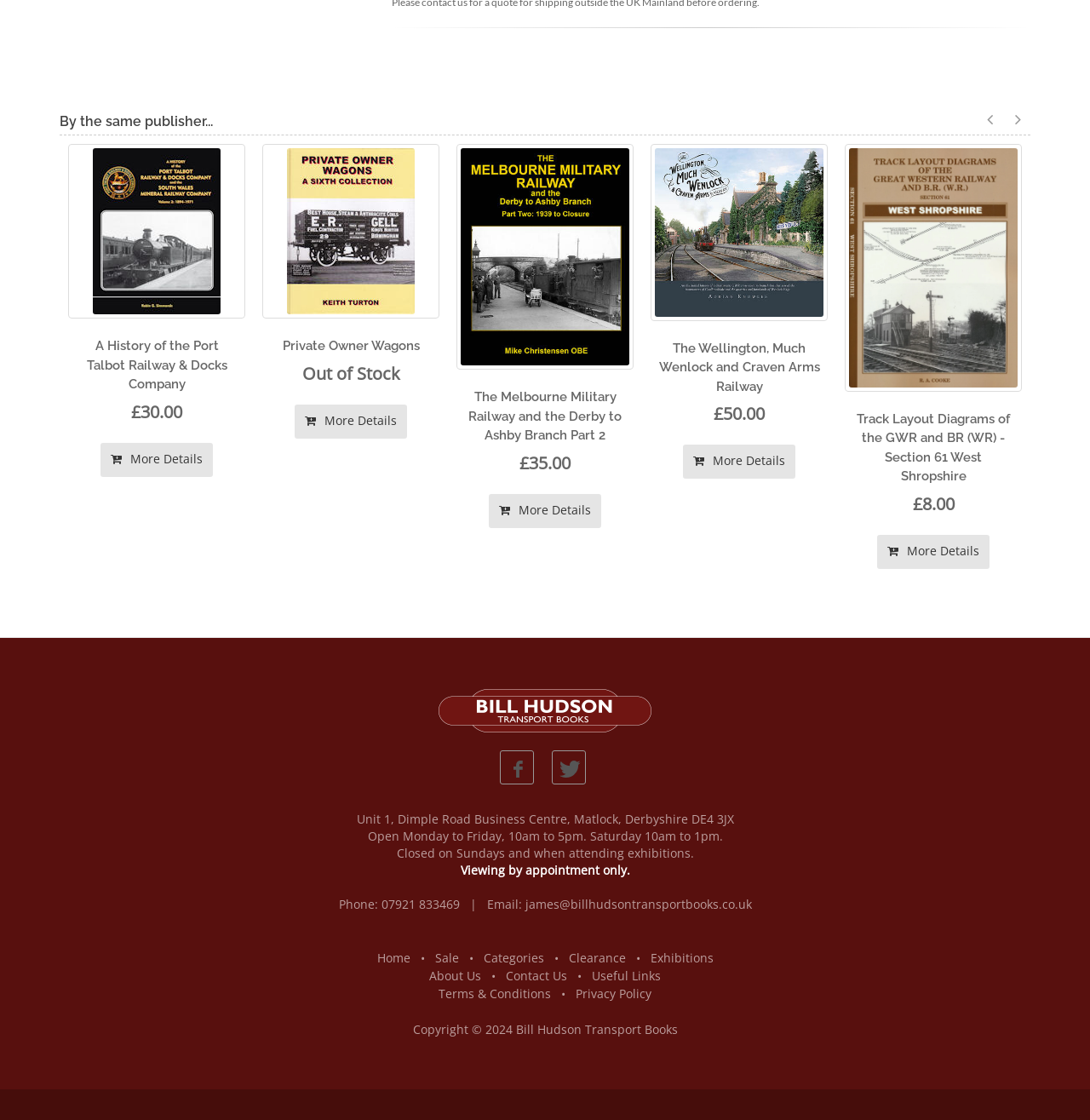Indicate the bounding box coordinates of the clickable region to achieve the following instruction: "Go to The Melbourne Military Railway and the Derby to Ashby Branch Part 2."

[0.245, 0.133, 0.399, 0.327]